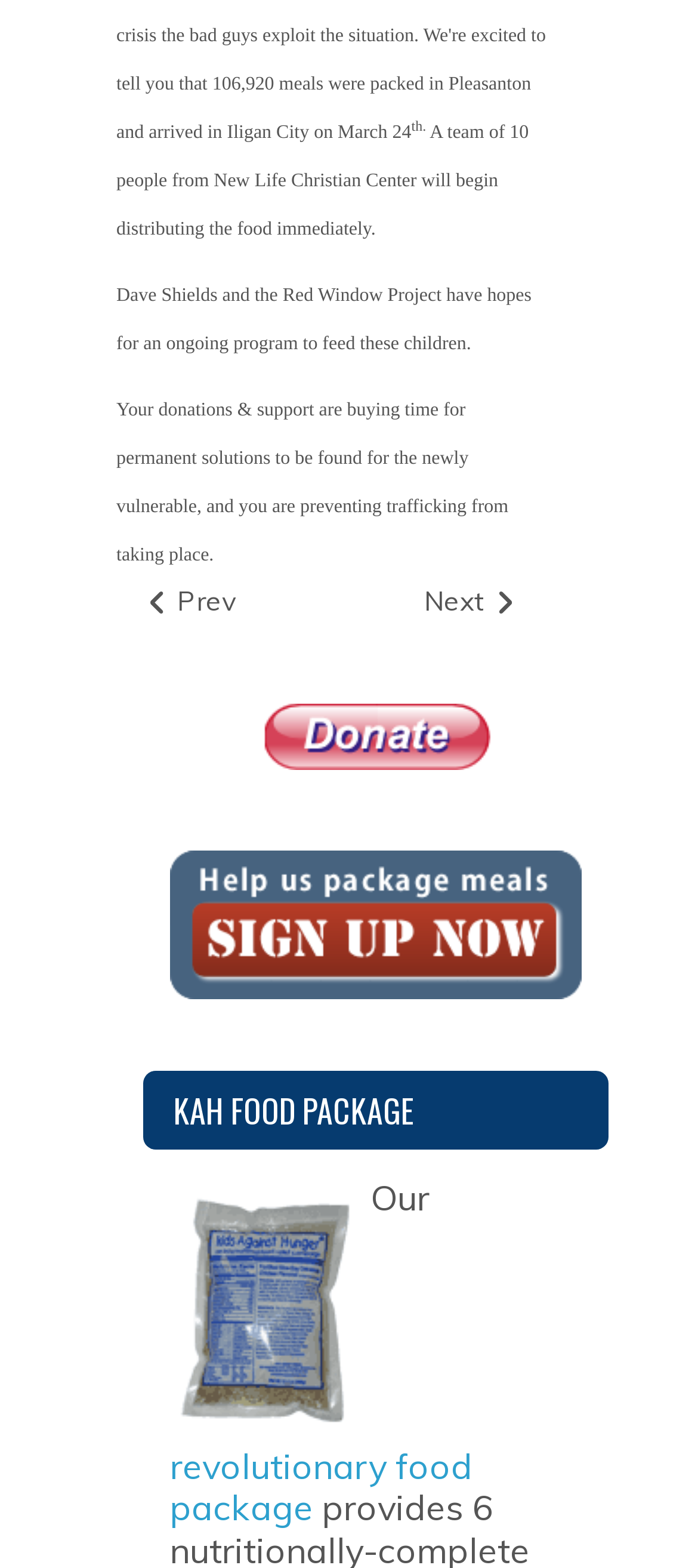What is the name of the image below the 'KAH FOOD PACKAGE' heading?
Look at the image and respond with a one-word or short phrase answer.

food-bag-1